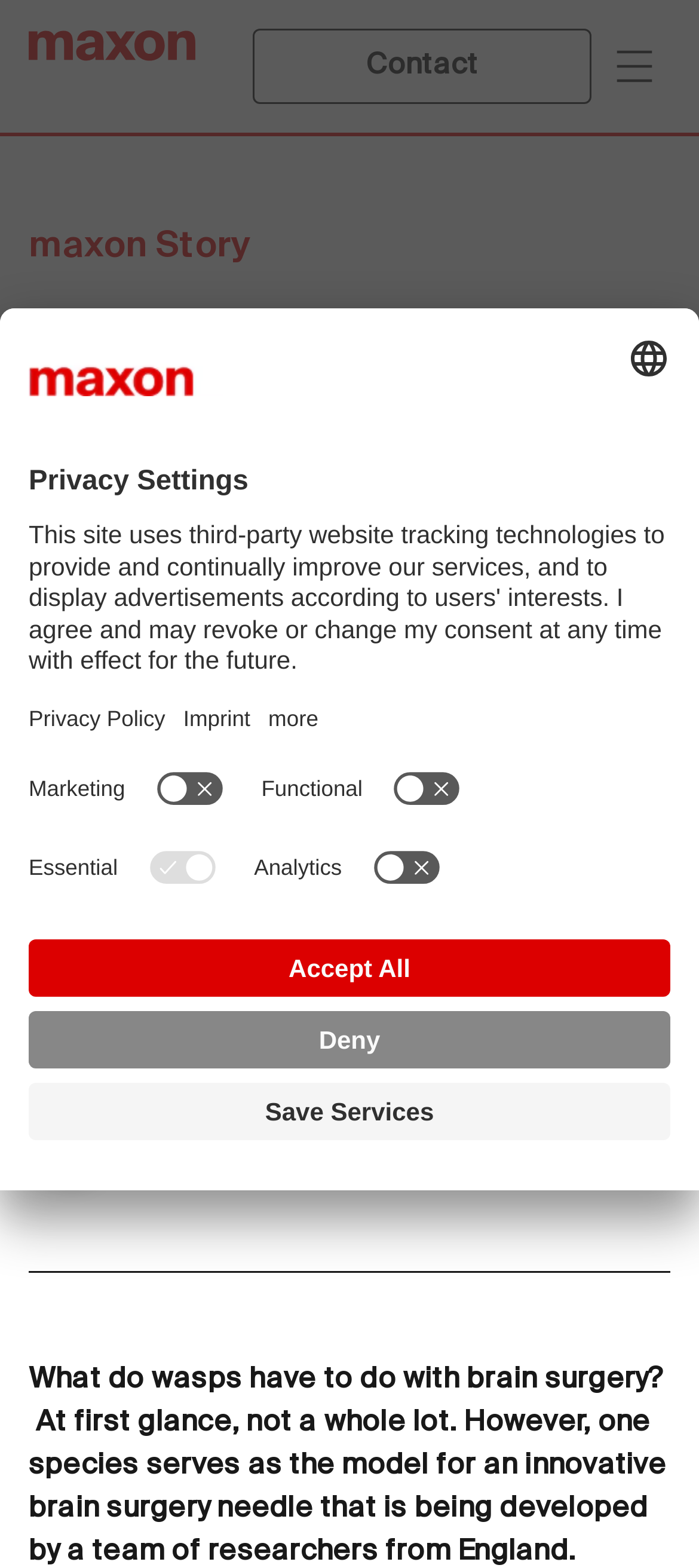Answer the following inquiry with a single word or phrase:
What is the topic of the main article?

Brain surgery